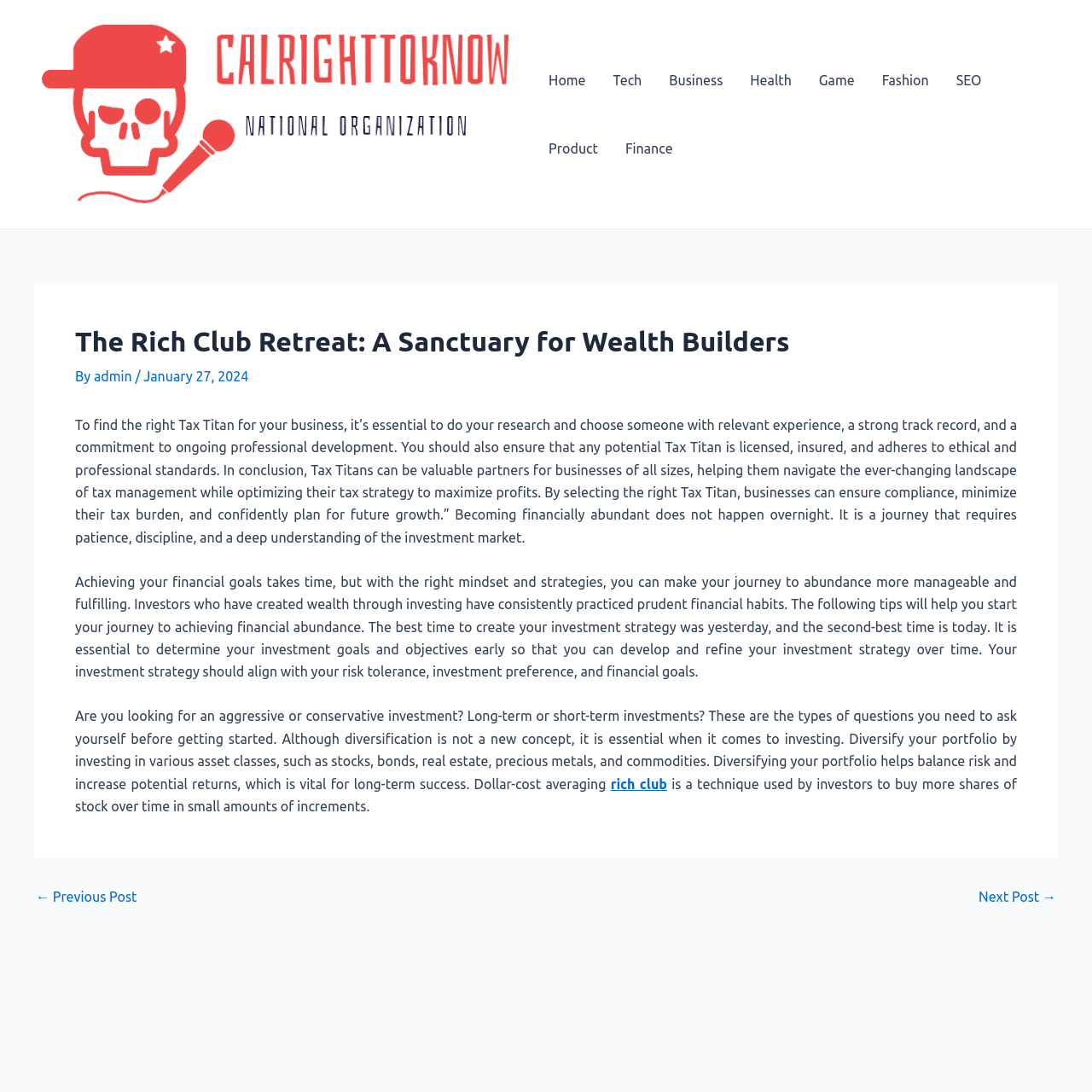Based on the element description, predict the bounding box coordinates (top-left x, top-left y, bottom-right x, bottom-right y) for the UI element in the screenshot: rich club

[0.559, 0.711, 0.611, 0.725]